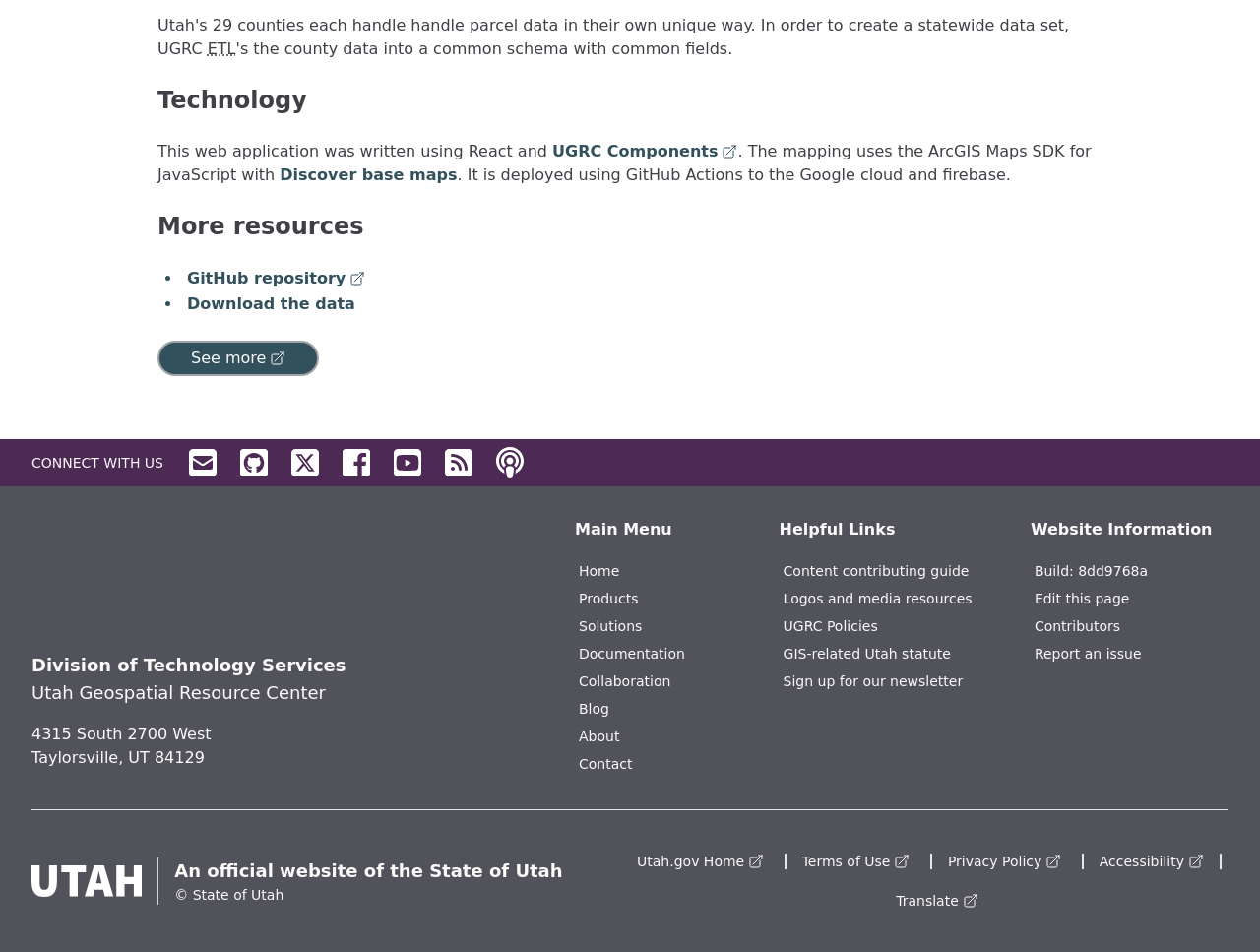Please identify the bounding box coordinates of the region to click in order to complete the task: "Visit the GitHub repository". The coordinates must be four float numbers between 0 and 1, specified as [left, top, right, bottom].

[0.148, 0.279, 0.29, 0.306]